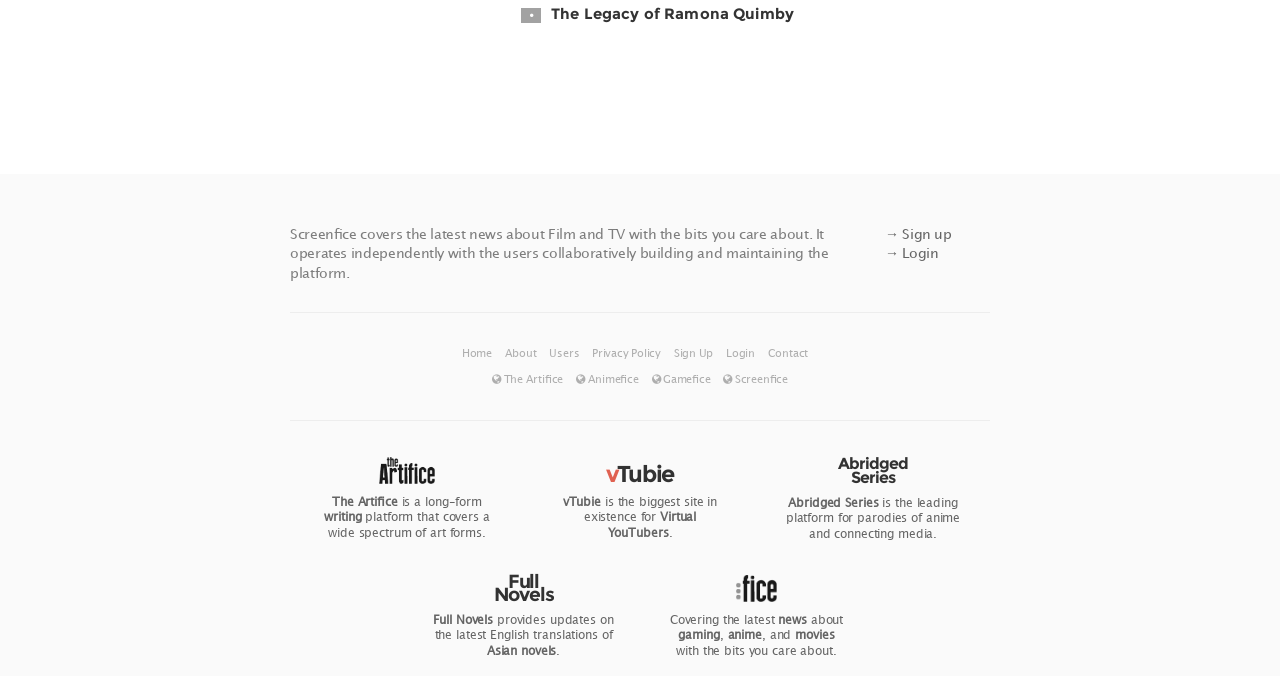Please find the bounding box coordinates of the element's region to be clicked to carry out this instruction: "Sign up".

[0.691, 0.332, 0.744, 0.358]